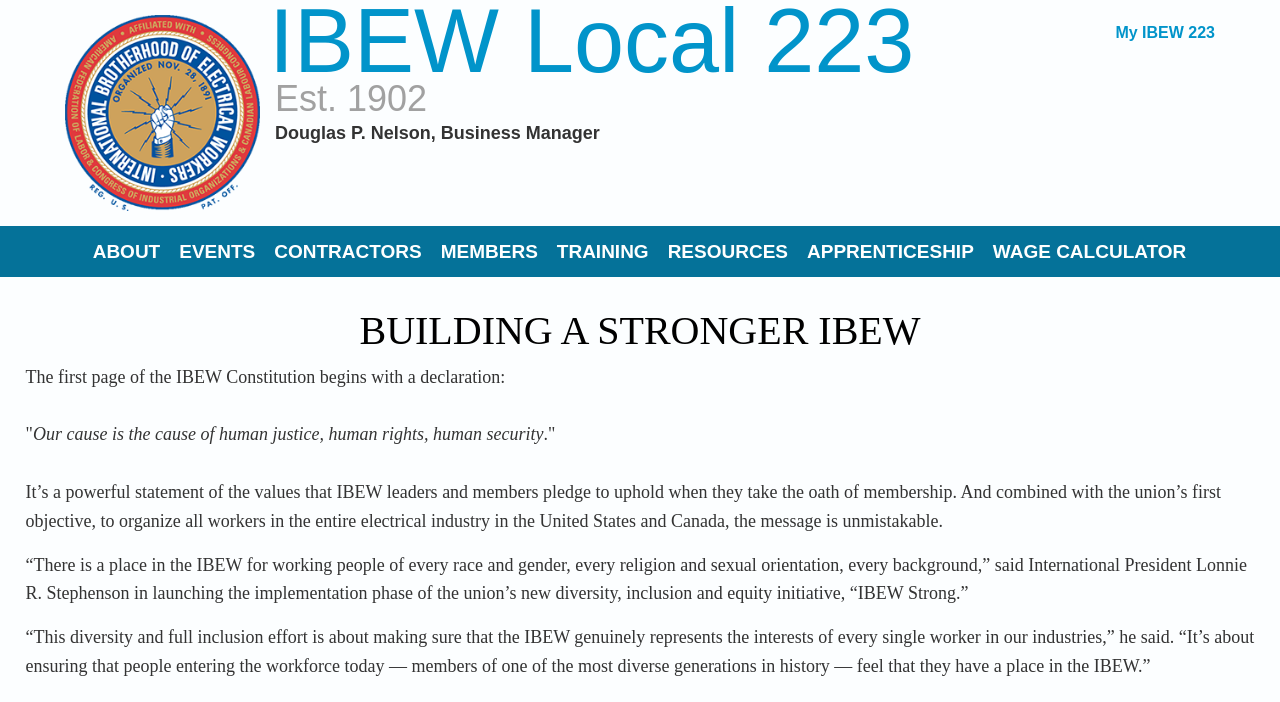Provide the bounding box coordinates for the specified HTML element described in this description: "IBEW Local 223". The coordinates should be four float numbers ranging from 0 to 1, in the format [left, top, right, bottom].

[0.21, 0.041, 0.714, 0.076]